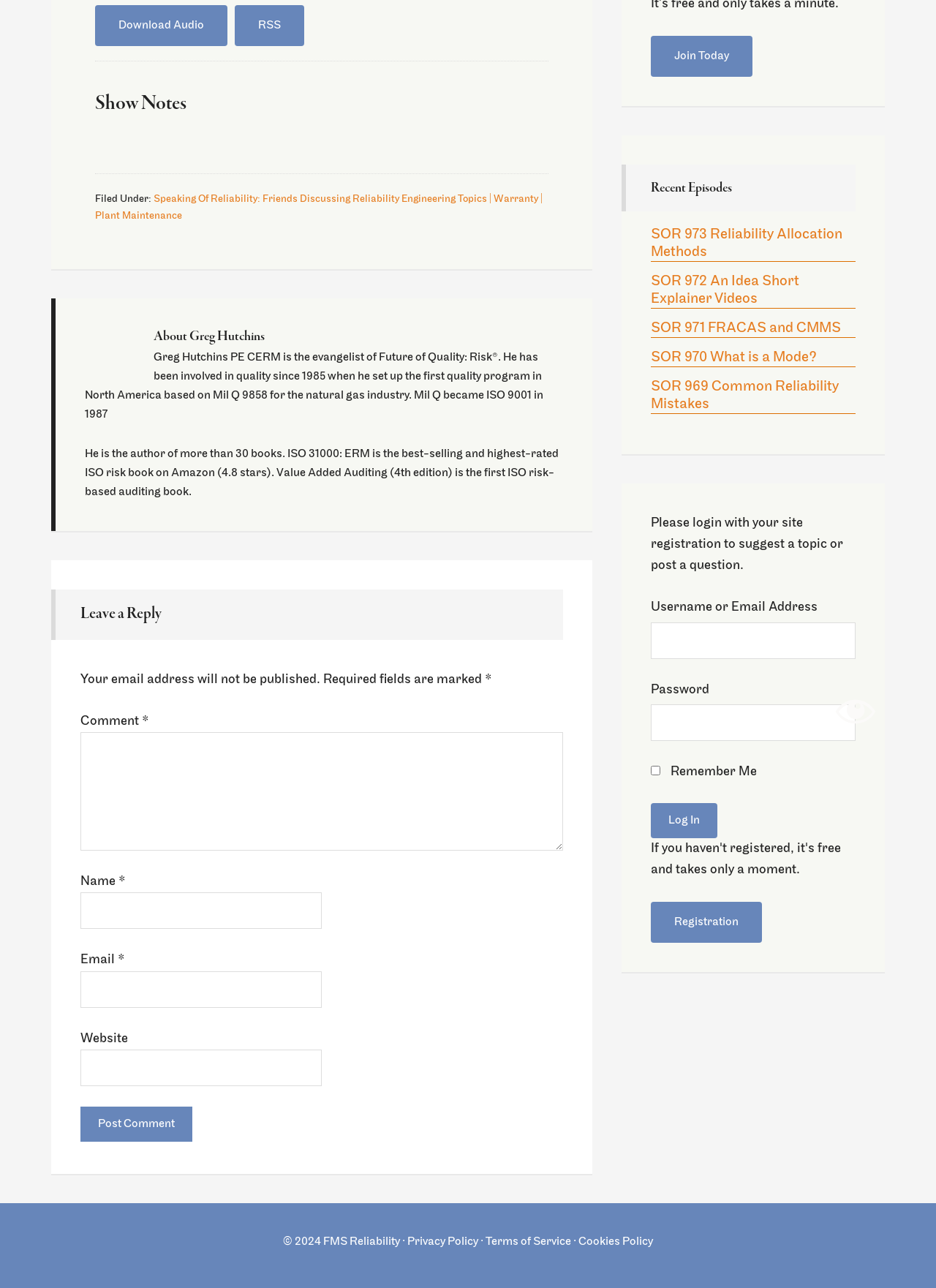Based on what you see in the screenshot, provide a thorough answer to this question: What is required to post a comment?

The answer can be found in the section 'Leave a Reply' where it has three required fields: 'Name *', 'Email *', and 'Comment *'.